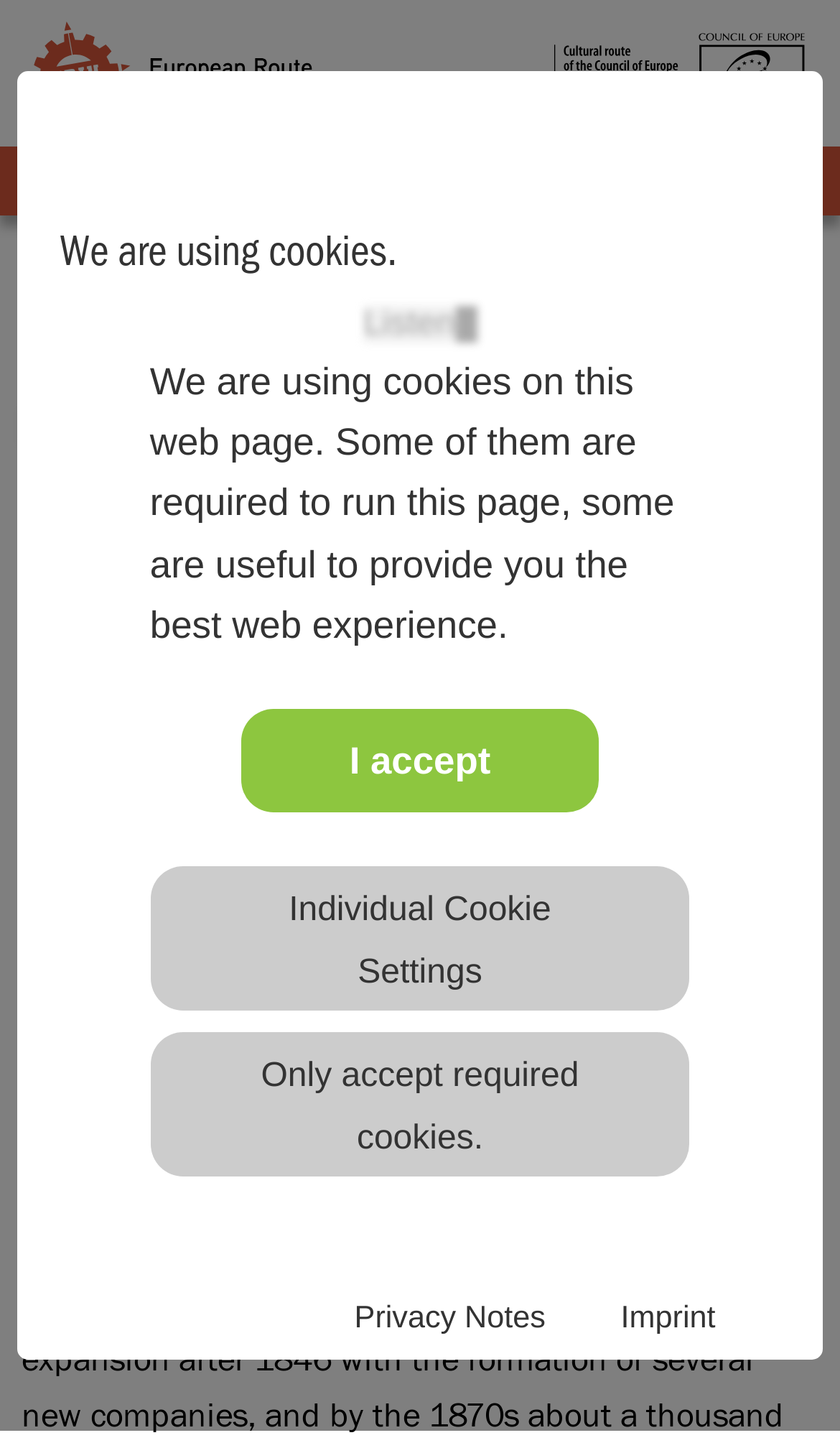Please mark the clickable region by giving the bounding box coordinates needed to complete this instruction: "Start the readSpeaker App".

[0.026, 0.281, 0.156, 0.308]